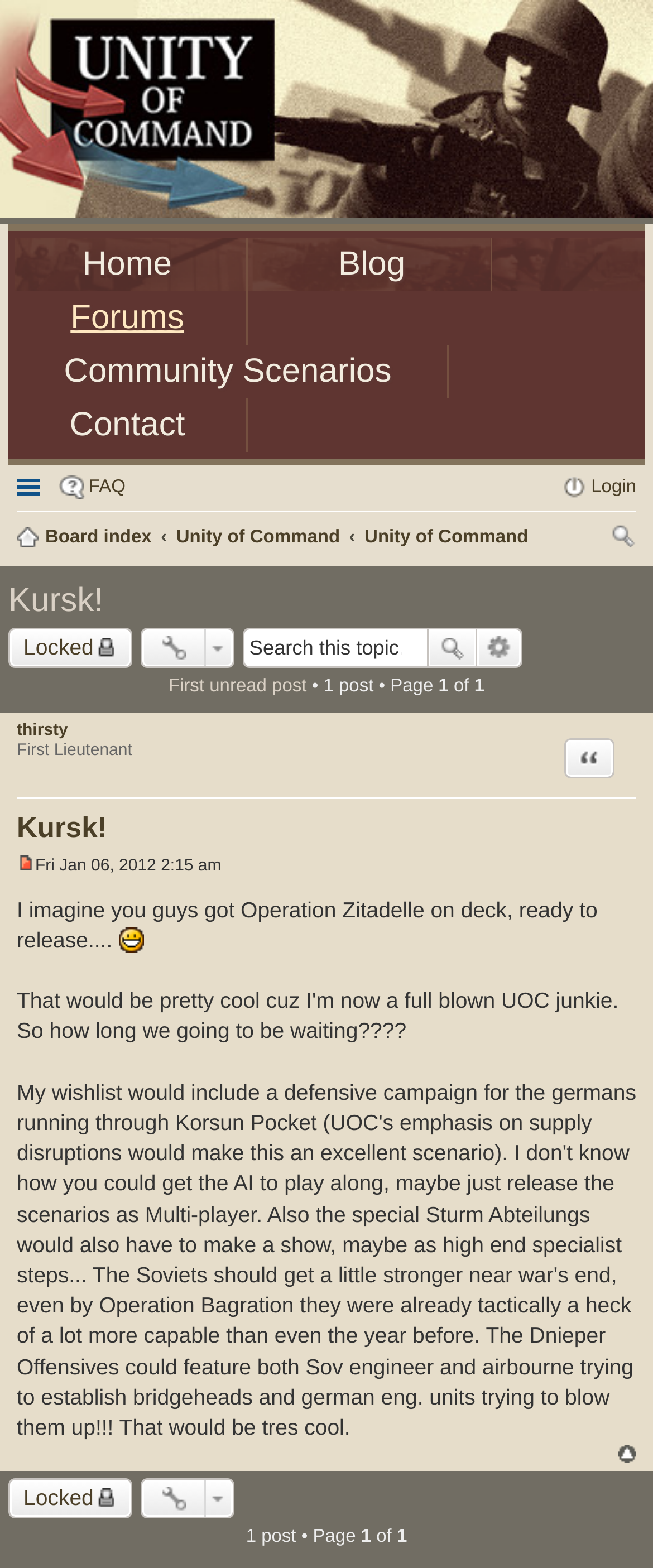Find the bounding box coordinates of the clickable region needed to perform the following instruction: "Search this topic". The coordinates should be provided as four float numbers between 0 and 1, i.e., [left, top, right, bottom].

[0.372, 0.401, 0.654, 0.426]